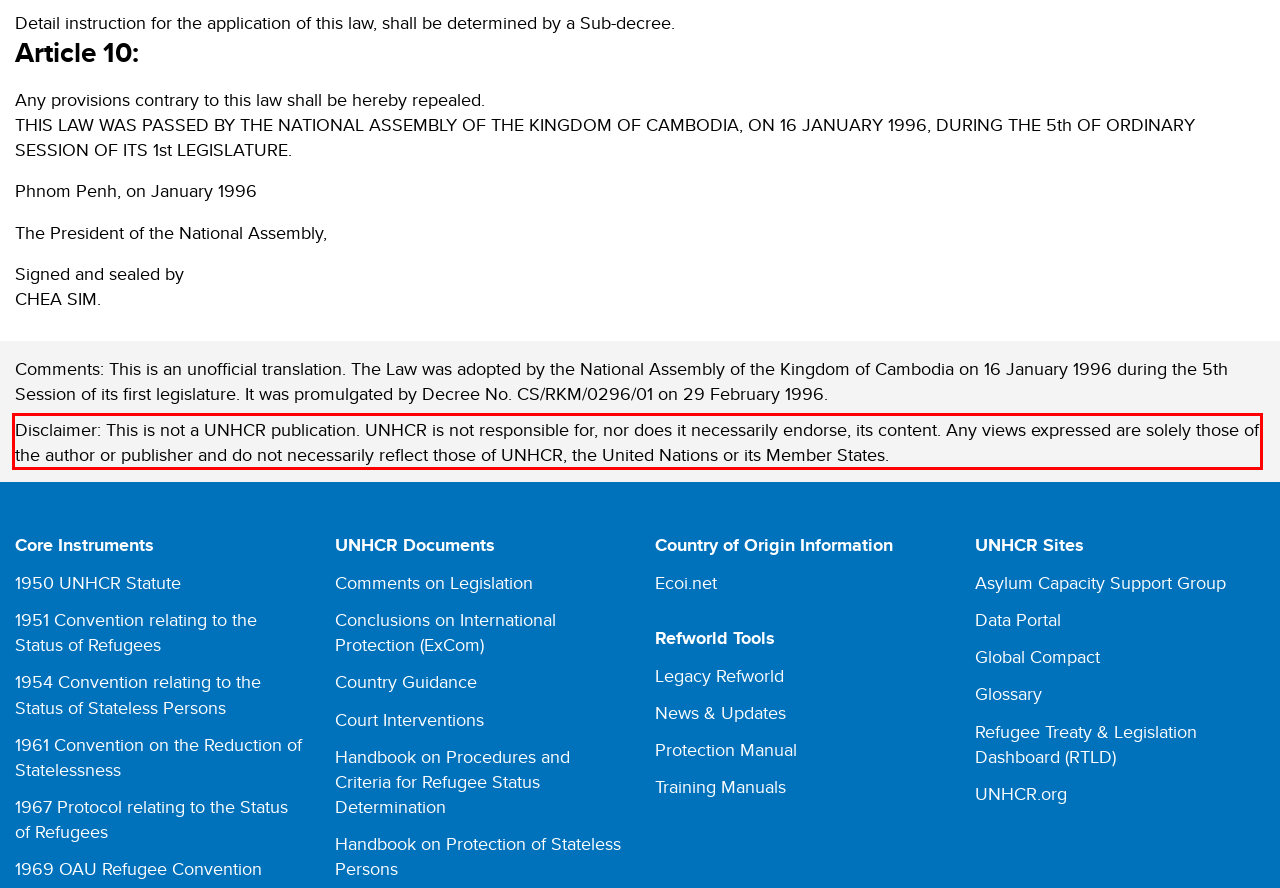You are provided with a webpage screenshot that includes a red rectangle bounding box. Extract the text content from within the bounding box using OCR.

This is not a UNHCR publication. UNHCR is not responsible for, nor does it necessarily endorse, its content. Any views expressed are solely those of the author or publisher and do not necessarily reflect those of UNHCR, the United Nations or its Member States.